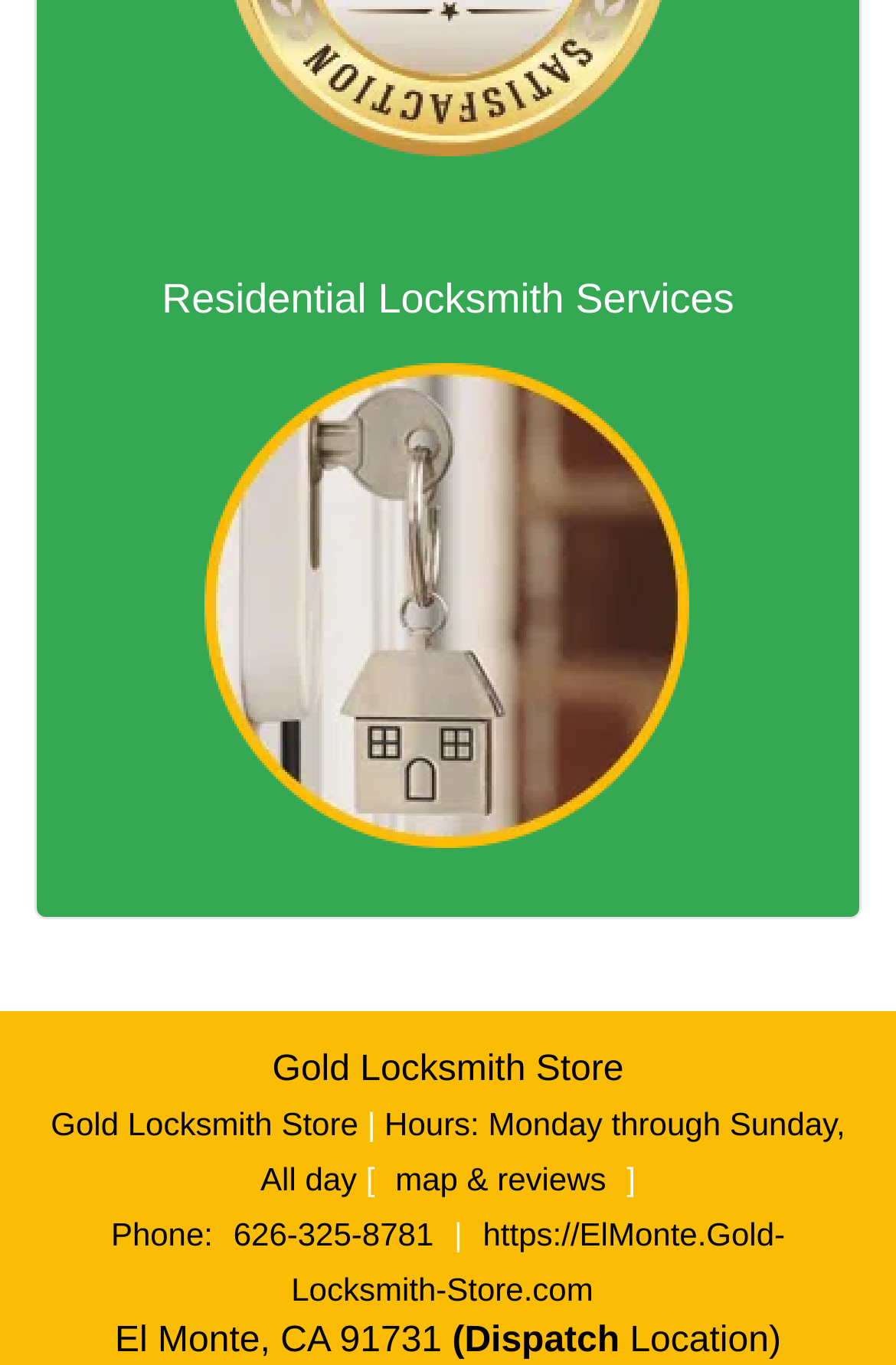Please identify the bounding box coordinates of the element I need to click to follow this instruction: "Click on Residential Locksmith Services".

[0.181, 0.198, 0.819, 0.238]